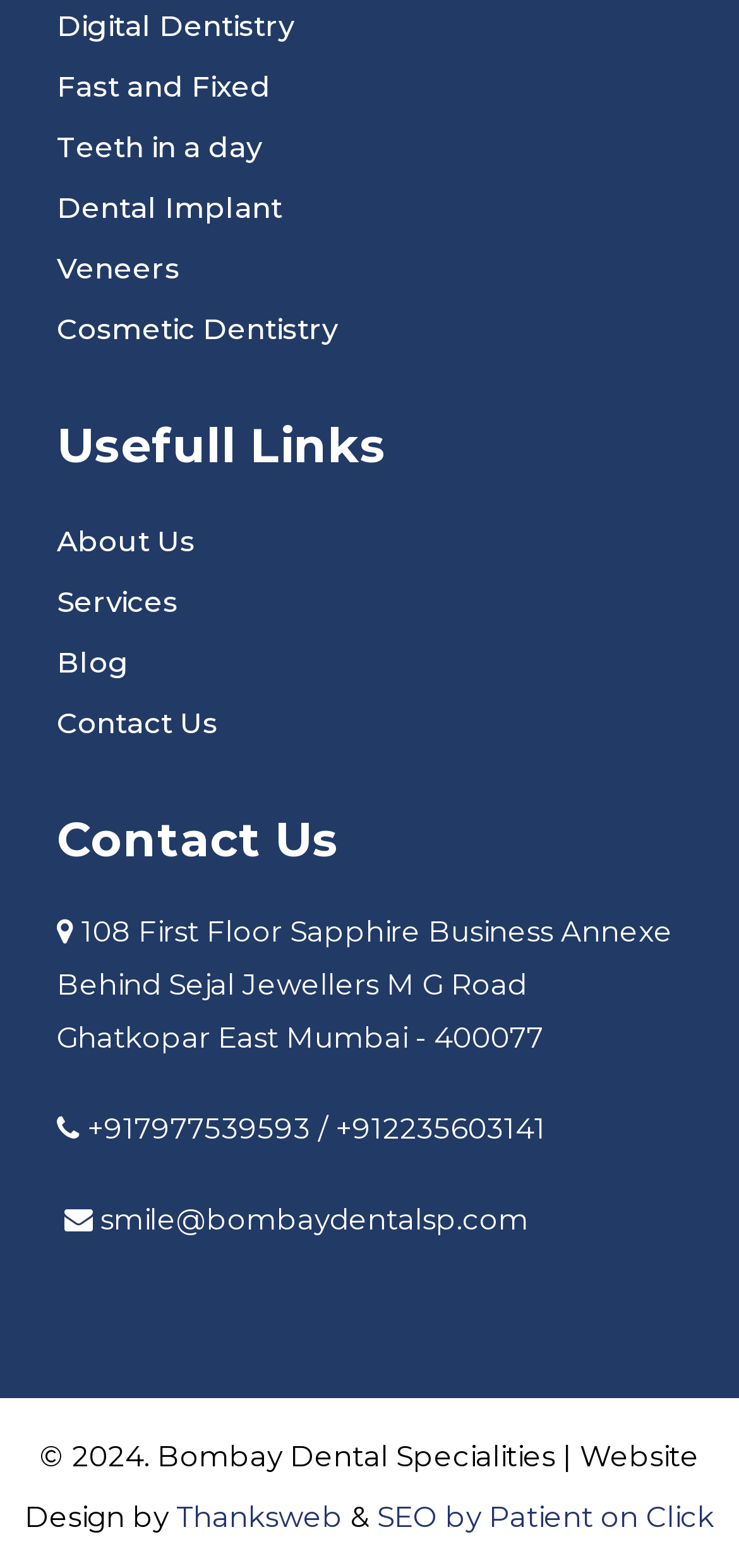What is the name of the dental clinic?
Please give a detailed and elaborate answer to the question based on the image.

The name of the dental clinic can be found at the bottom of the webpage, in the copyright section, which states '© 2024. Bombay Dental Specialities | Website Design by...'.